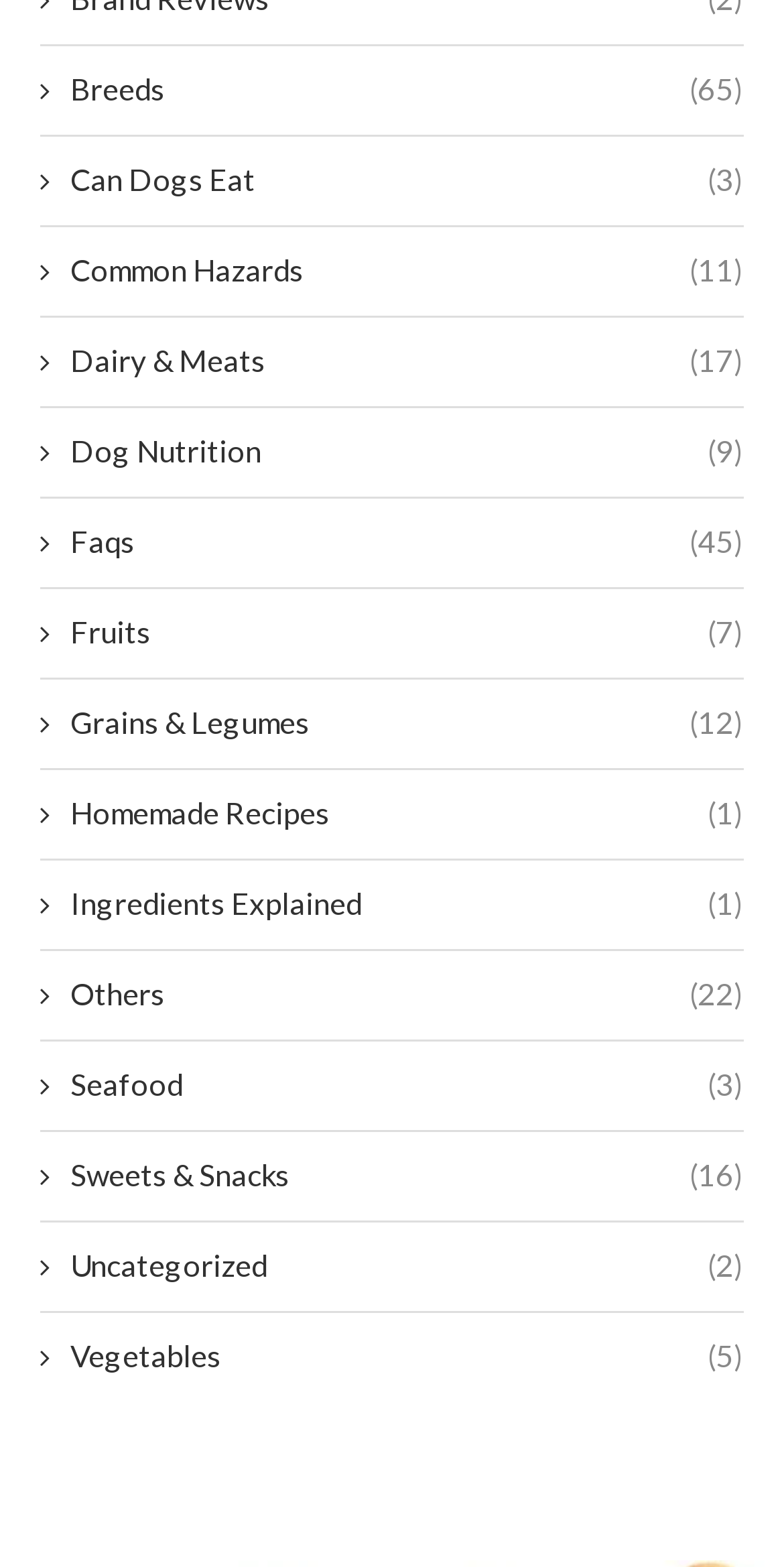Please respond to the question with a concise word or phrase:
What is the topic of the link with the most subtopics?

Faqs